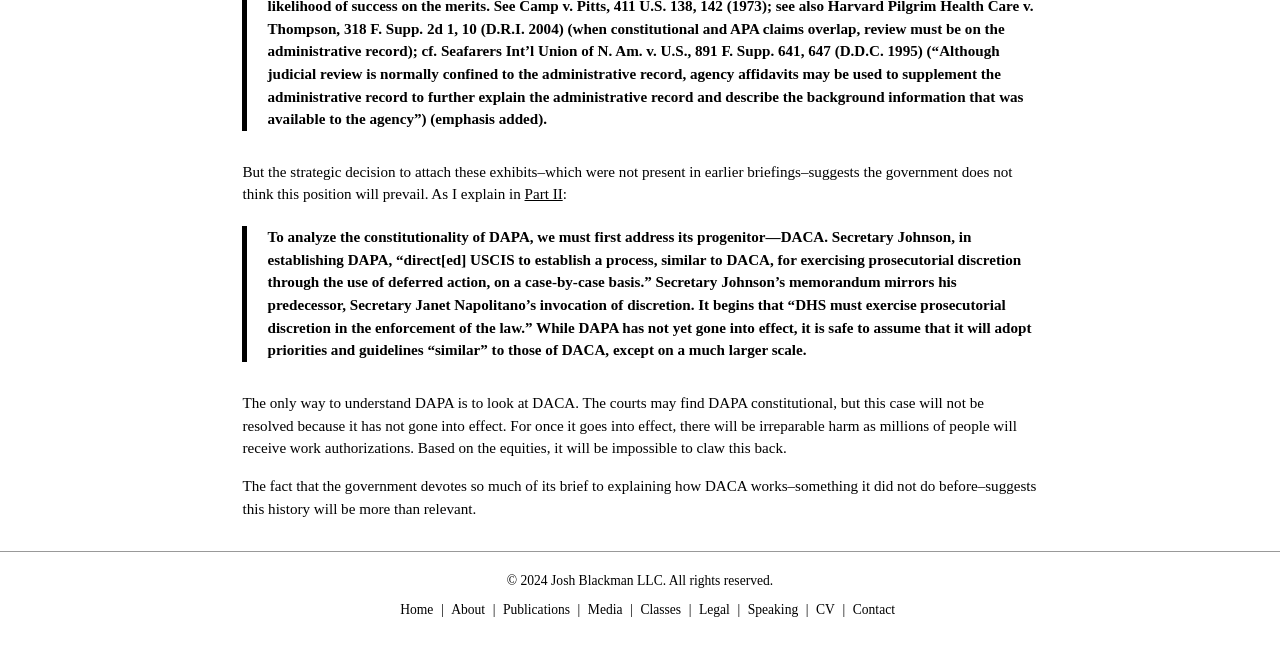Determine the bounding box coordinates for the clickable element to execute this instruction: "access 'Contact'". Provide the coordinates as four float numbers between 0 and 1, i.e., [left, top, right, bottom].

[0.666, 0.967, 0.699, 0.99]